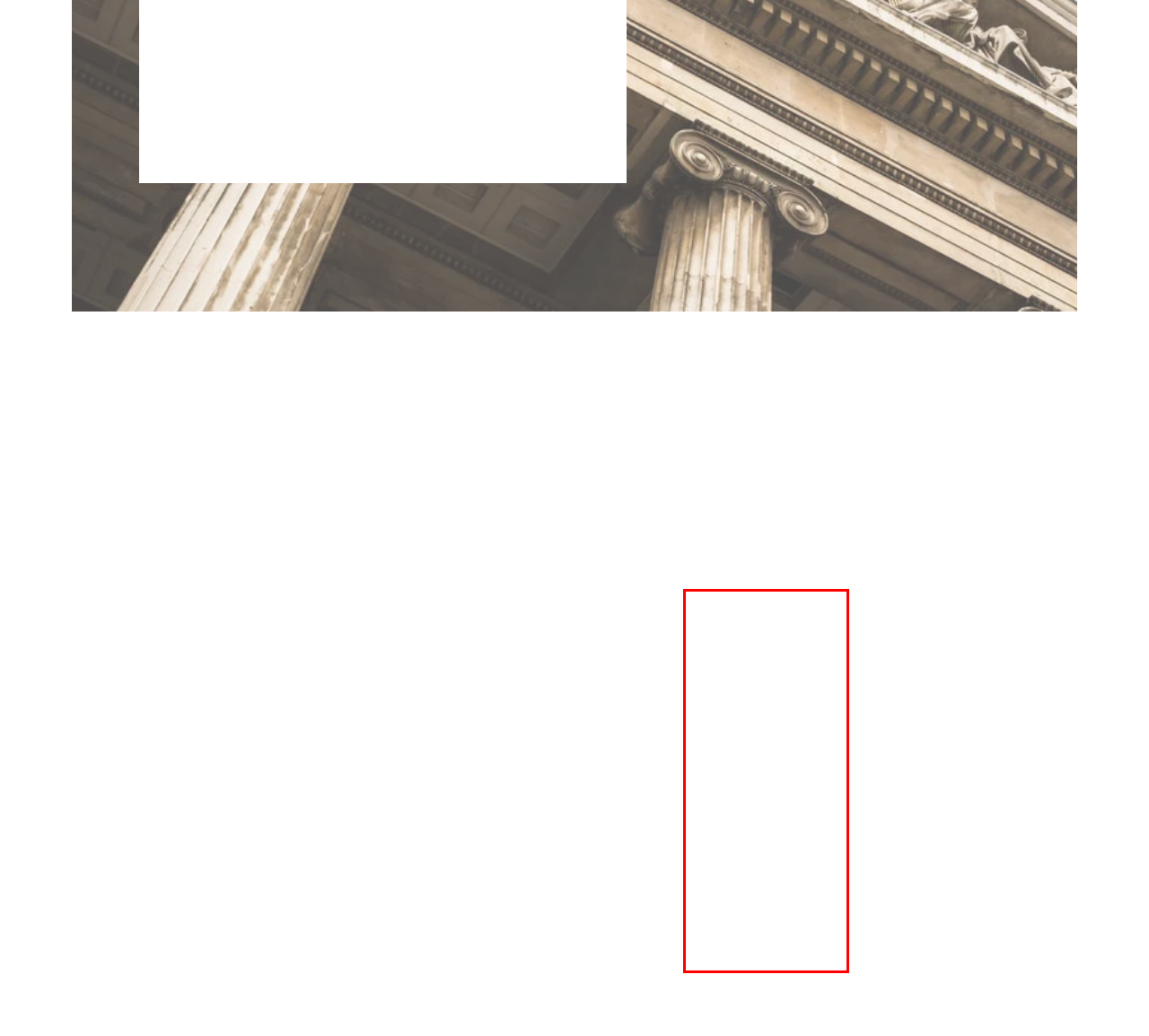Please identify the text within the red rectangular bounding box in the provided webpage screenshot.

If you find yourself in a dispute with another party, your attorney should be willing to go the extra mile and have a proven track record of success. I have handled many civil cases and pride myself on the quality outcomes I can bring about for my clients.